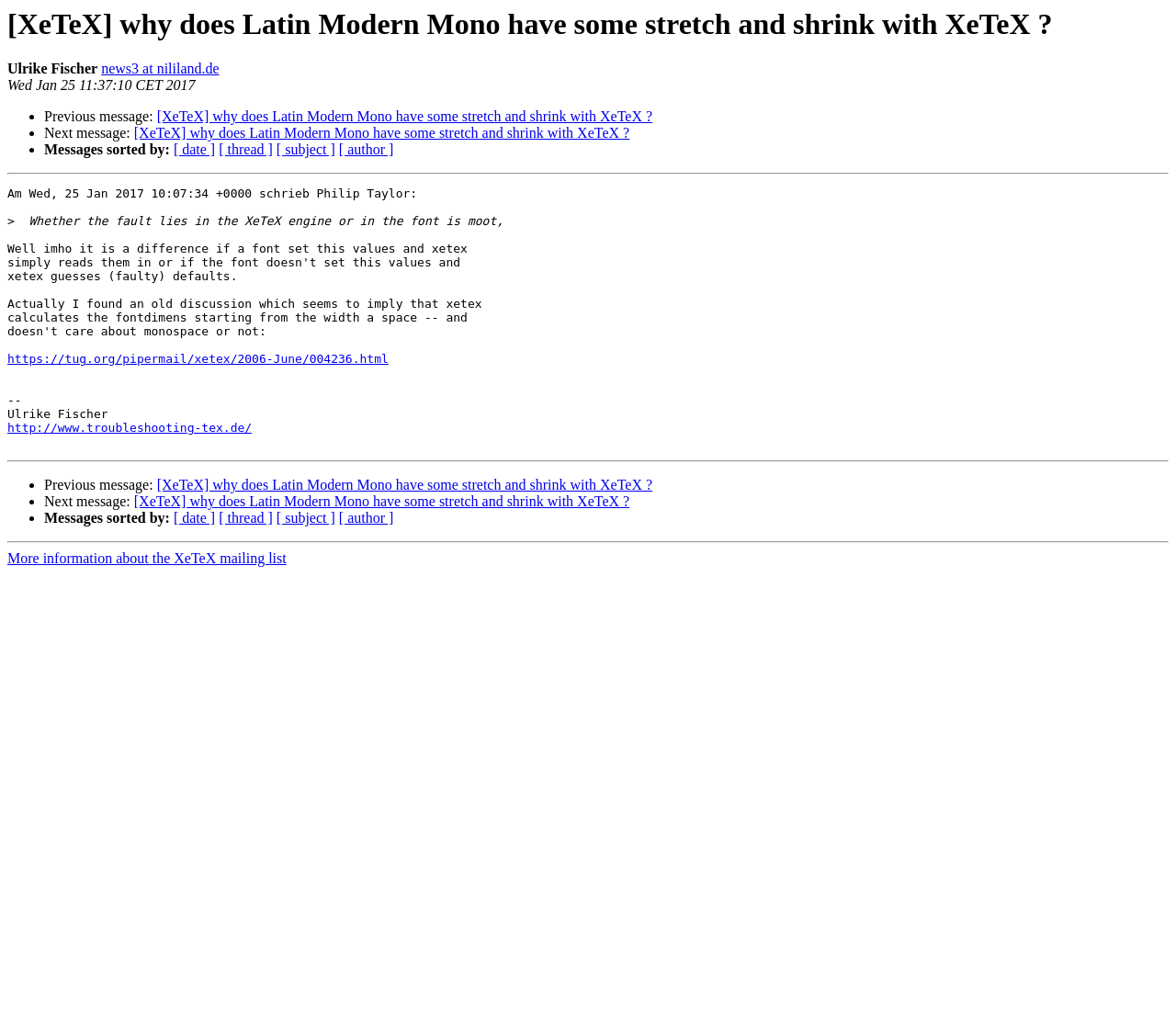Please specify the bounding box coordinates of the clickable section necessary to execute the following command: "Read more about XeTeX mailing list".

[0.006, 0.535, 0.244, 0.55]